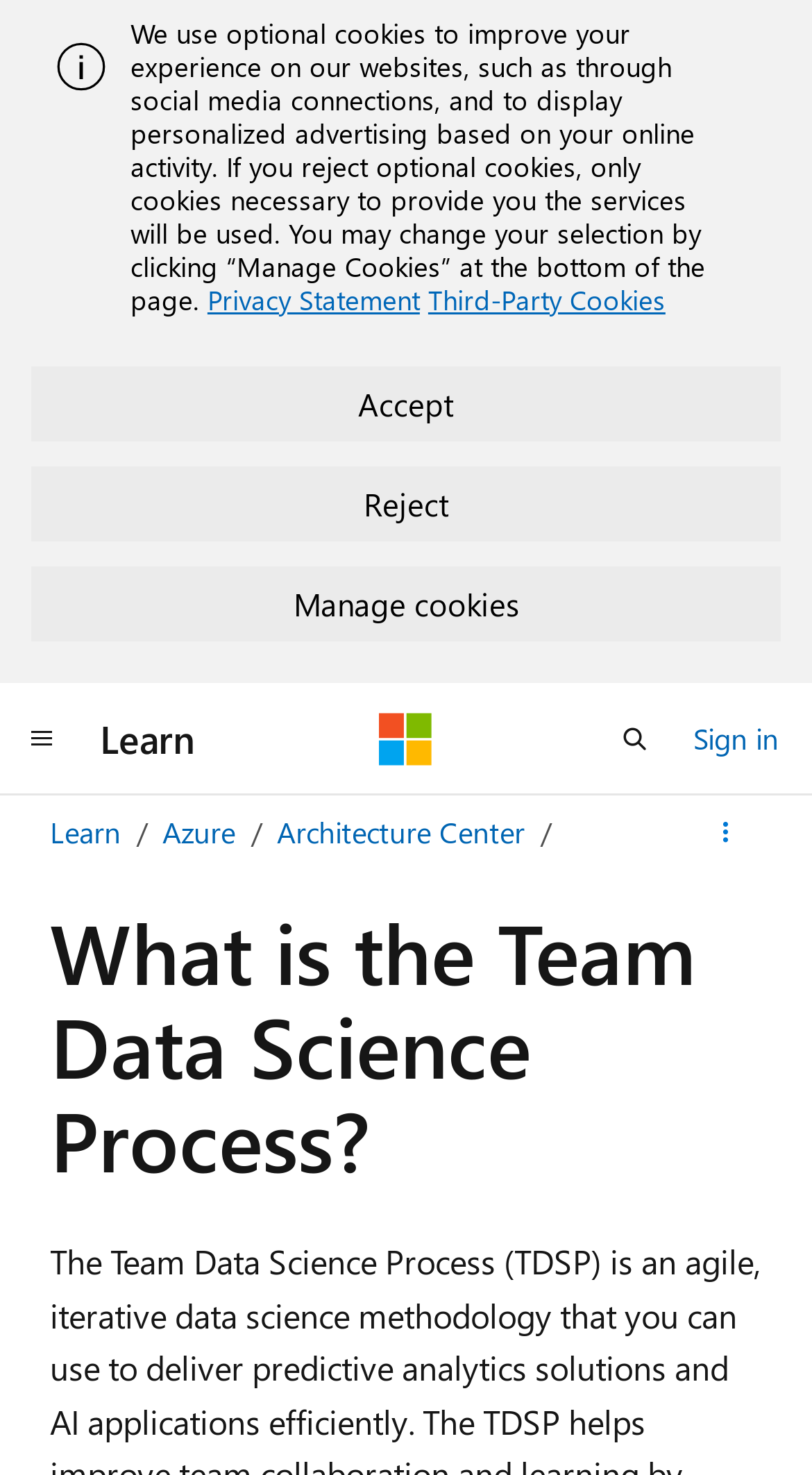What is the relationship between the Team Data Science Process and Azure?
Provide a detailed and extensive answer to the question.

Based on the webpage, the Team Data Science Process is related to the Azure Architecture Center, which suggests that the process is part of the Azure ecosystem and is used to develop intelligent applications and predictive analytics solutions on the Azure platform.